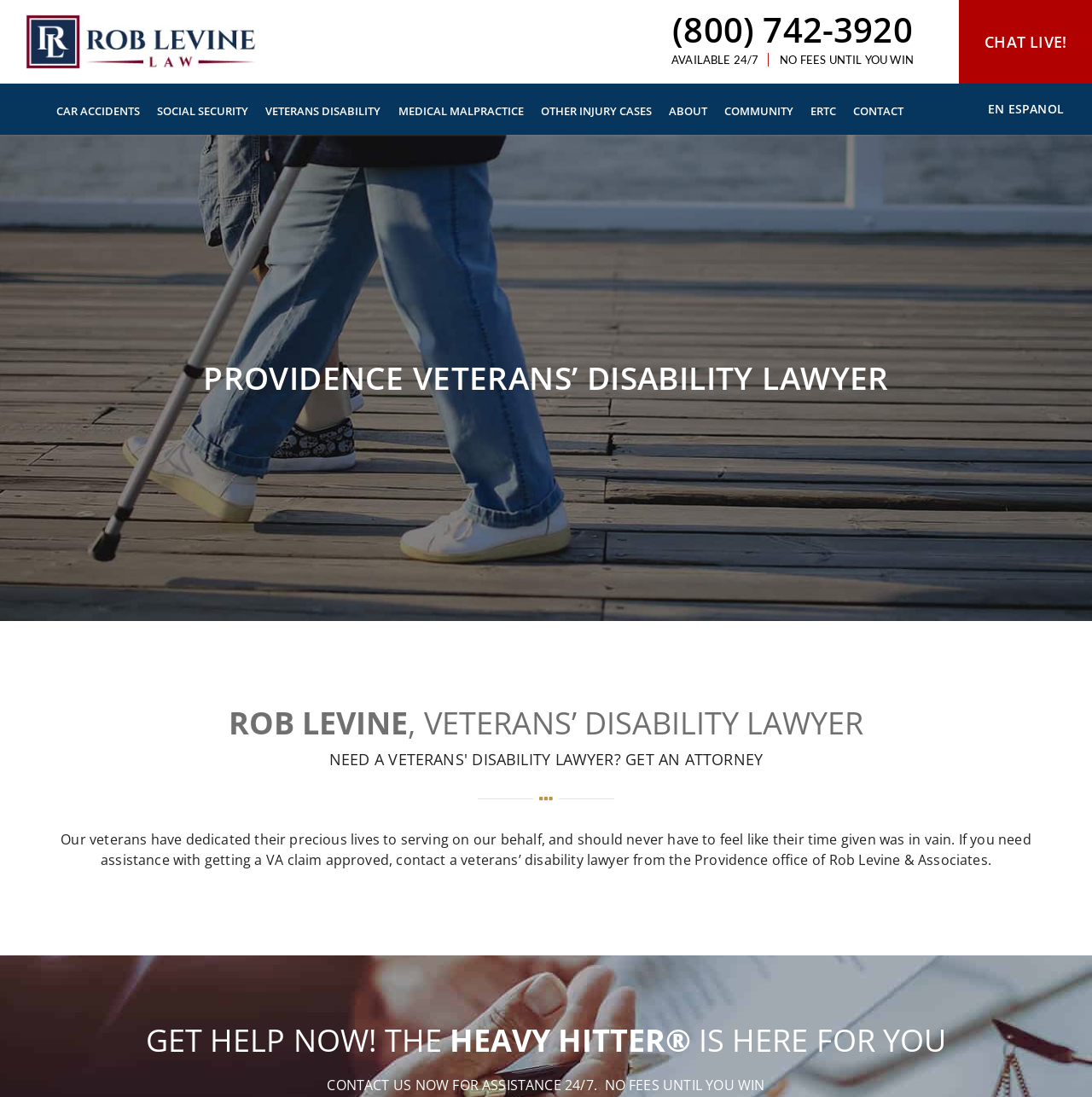Describe all the significant parts and information present on the webpage.

This webpage is about a law firm, specifically a Providence Veterans' Disability Lawyer, Rob Levine Law. At the top, there is a navigation menu with links to various practice areas, including Car Accidents, Social Security, Veterans Disability, Medical Malpractice, and Other Injury Cases. Below the navigation menu, there is a prominent heading that reads "PROVIDENCE VETERANS’ DISABILITY LAWYER". 

On the top-right corner, there is a section with a phone number, "(800) 742-3920", and two short phrases, "AVAILABLE 24/7" and "NO FEES UNTIL YOU WIN". Next to it, there is a "CHAT LIVE!" button. 

Further down, there is a brief introduction to the law firm, stating that they assist veterans with getting VA claims approved. Below this introduction, there is a call-to-action heading, "GET HELP NOW! THE HEAVY HITTER® IS HERE FOR YOU CONTACT US NOW FOR ASSISTANCE 24/7. NO FEES UNTIL YOU WIN". 

The webpage also has a few images, including a logo for "TOP Personal Injury Attorney Rhode Island" at the top-left corner. Additionally, there are links to other sections of the website, such as "ABOUT", "COMMUNITY", "ERTC", and "CONTACT", as well as a link to a Spanish version of the website, "EN ESPANOL".